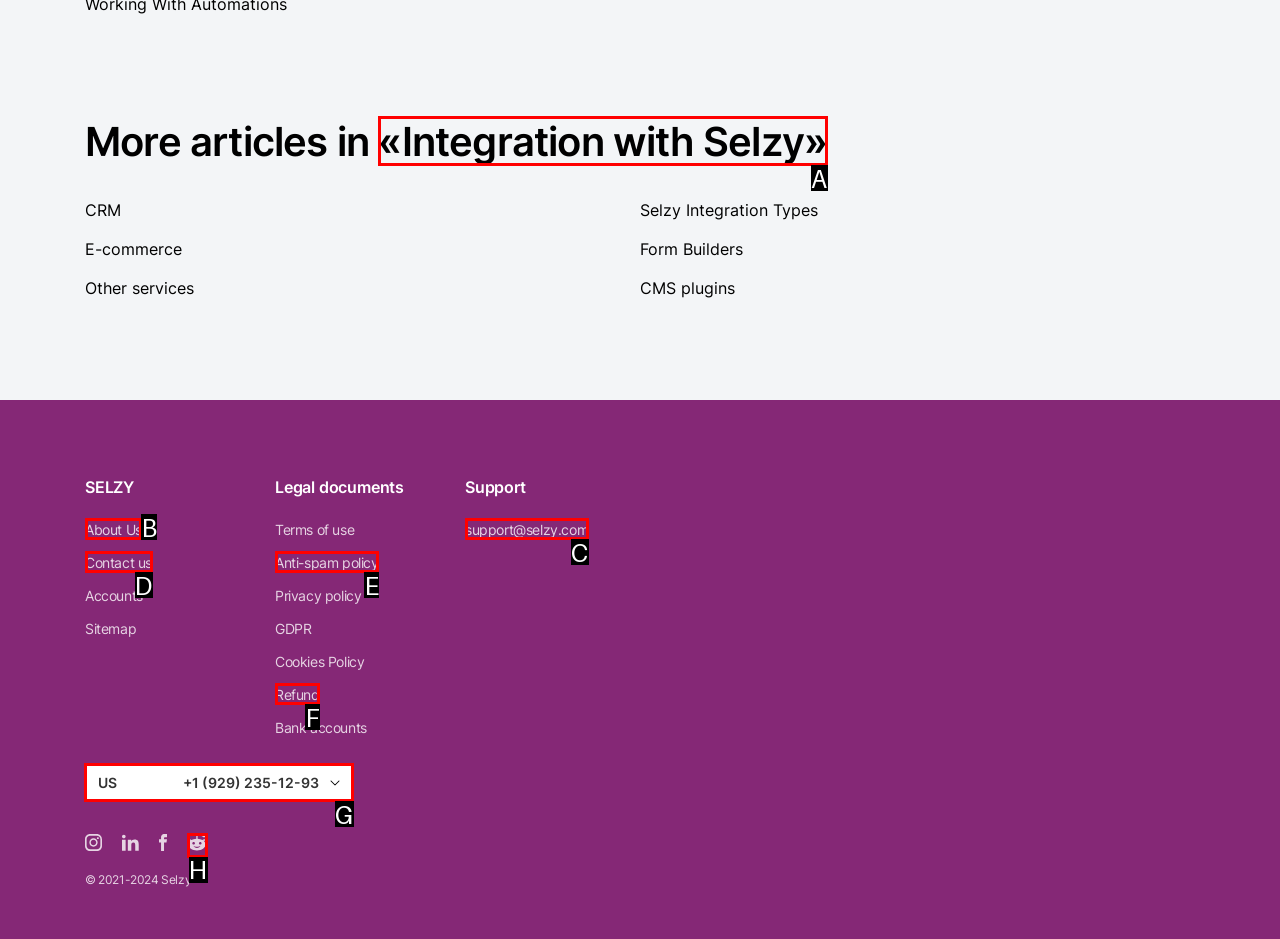Which UI element's letter should be clicked to achieve the task: Click on the 'US +1 (929) 235-12-93' button
Provide the letter of the correct choice directly.

G